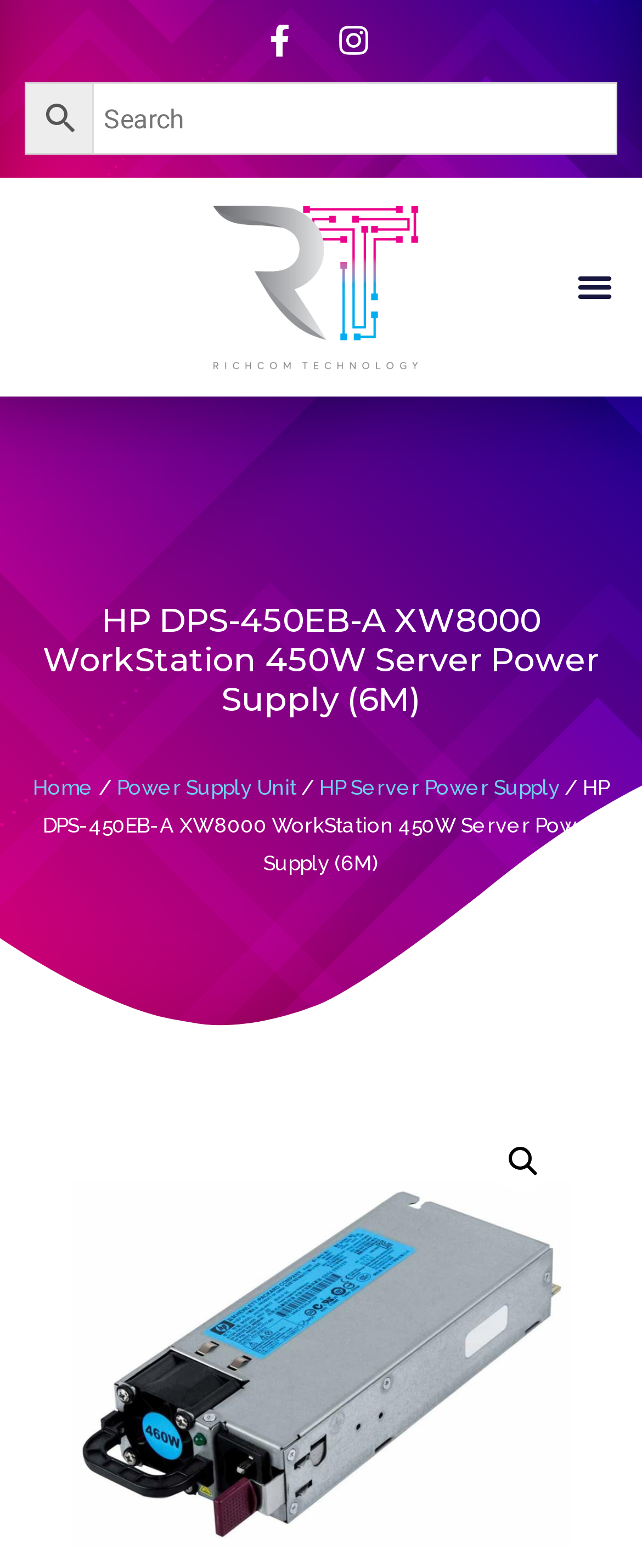Find the bounding box of the element with the following description: "Contact Form". The coordinates must be four float numbers between 0 and 1, formatted as [left, top, right, bottom].

None